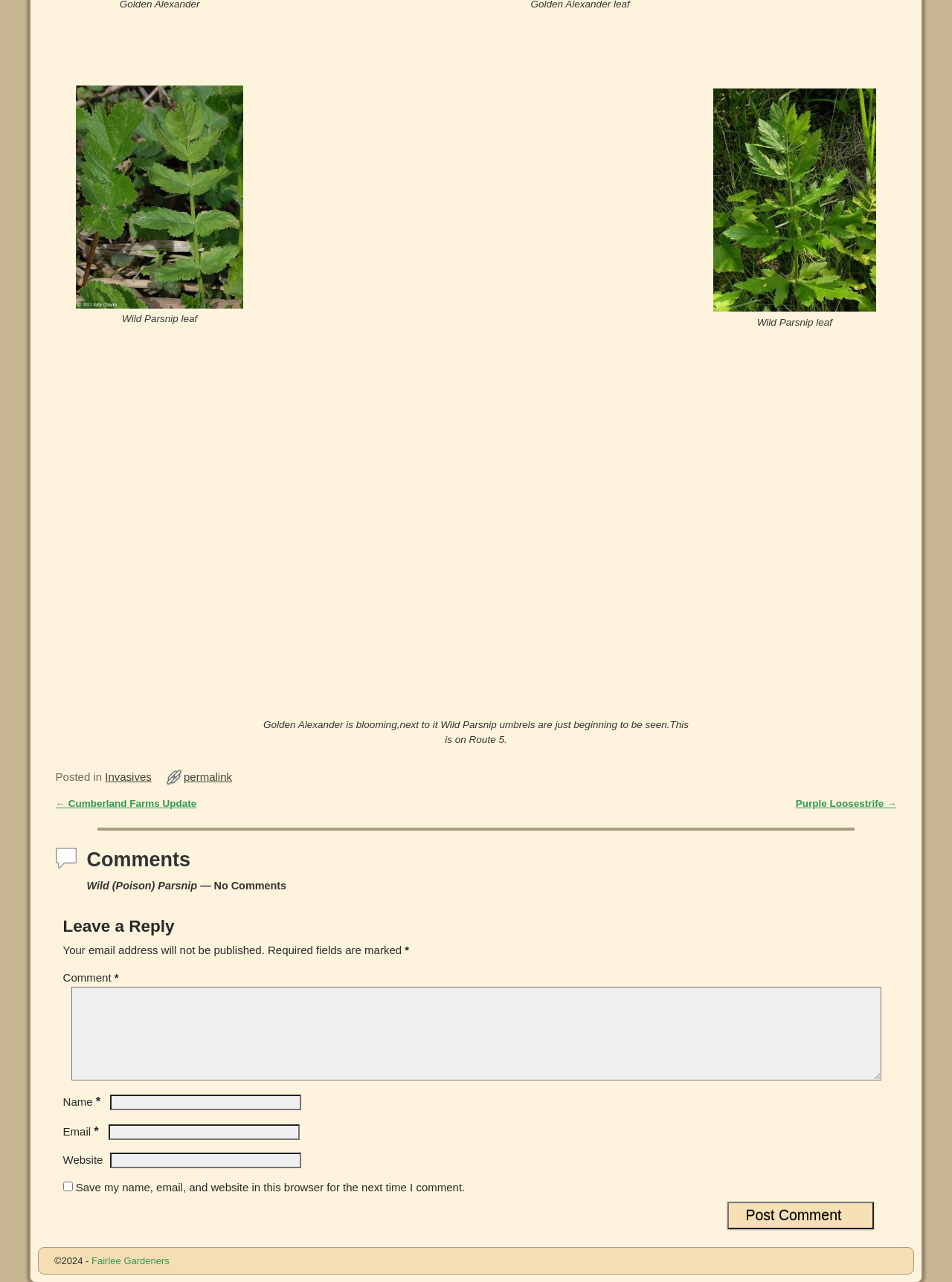Identify the coordinates of the bounding box for the element that must be clicked to accomplish the instruction: "Click the button to post your comment".

[0.764, 0.937, 0.918, 0.959]